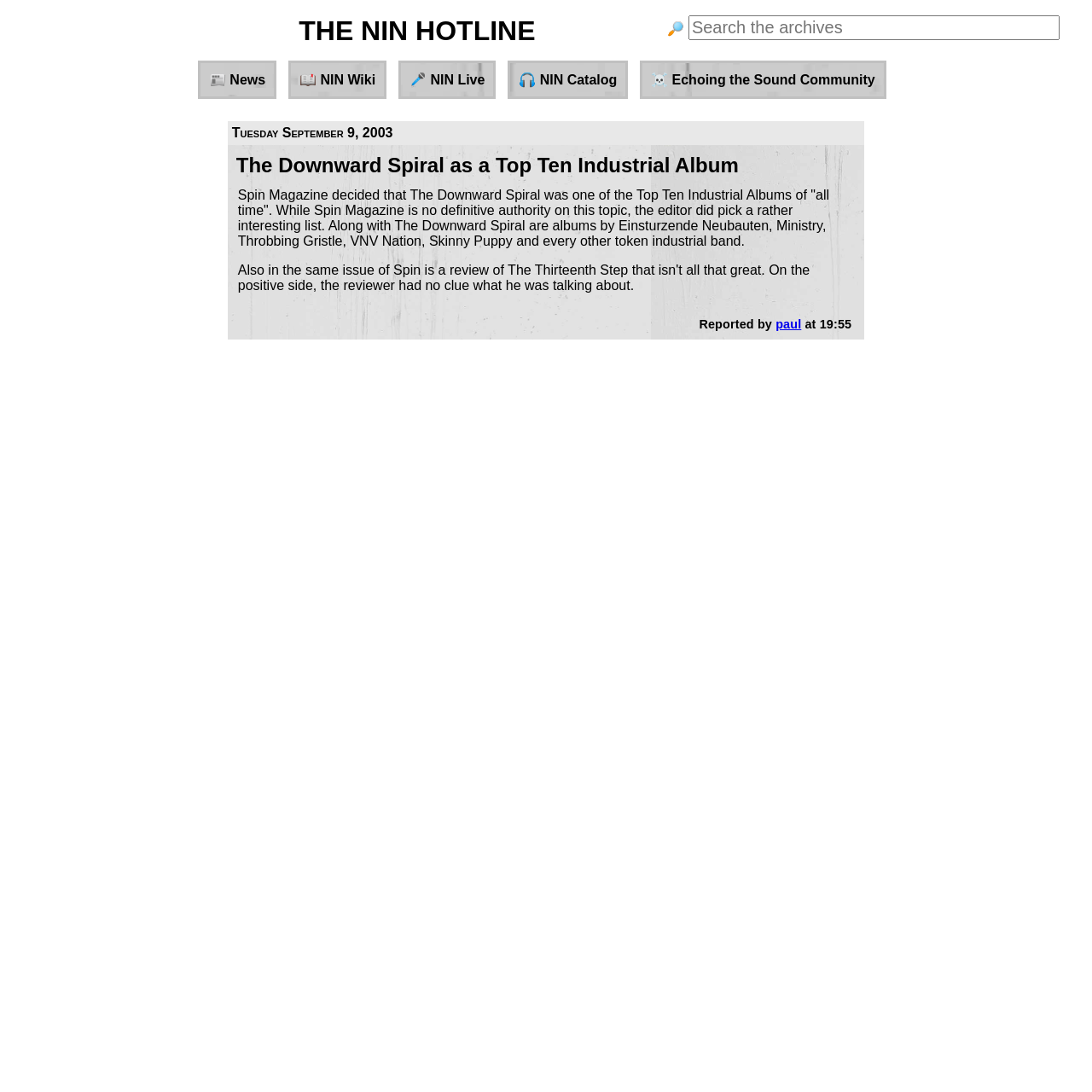Refer to the image and answer the question with as much detail as possible: How many links are there in the top navigation menu?

I counted the number of link elements in the top navigation menu, which are 'News', 'NIN Wiki', 'NIN Live', 'NIN Catalog', and 'Echoing the Sound Community'. There are 5 links in total.